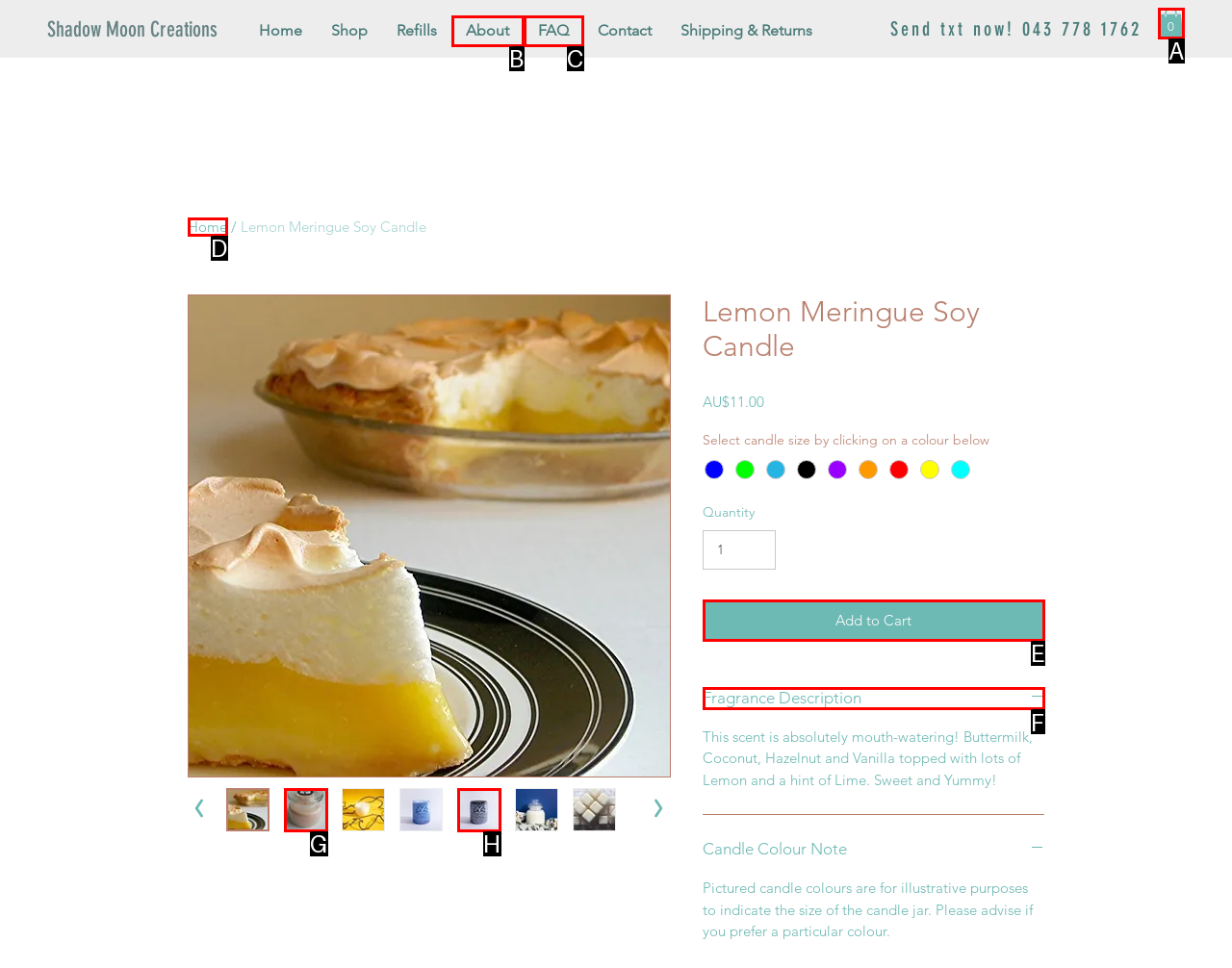Determine the UI element that matches the description: Fragrance Description
Answer with the letter from the given choices.

F